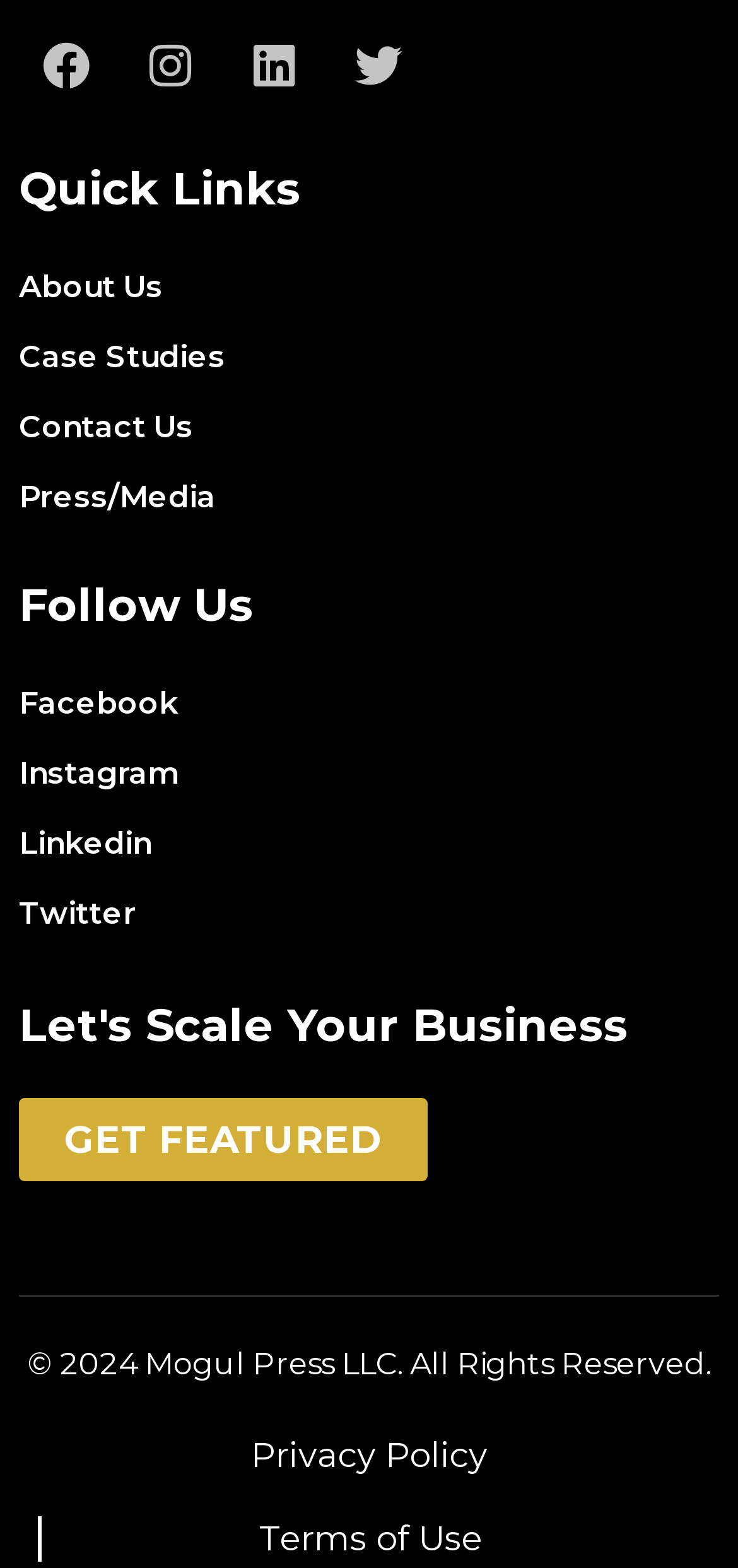Locate the bounding box coordinates for the element described below: "Terms of Use". The coordinates must be four float values between 0 and 1, formatted as [left, top, right, bottom].

[0.351, 0.969, 0.654, 0.995]